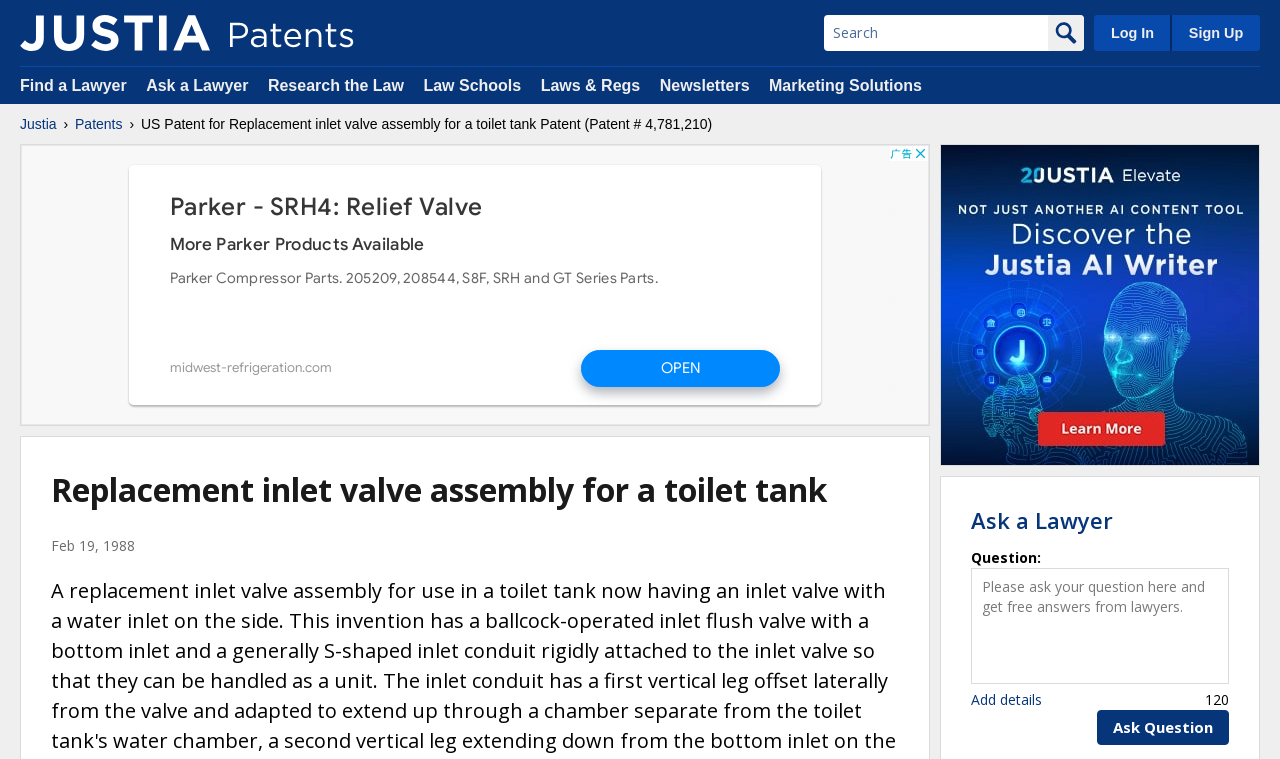What is the purpose of the 'Ask a Lawyer' section?
Provide an in-depth and detailed explanation in response to the question.

The purpose of the 'Ask a Lawyer' section can be inferred from the link elements and the textbox element that allows users to enter their questions, indicating that it is a feature for users to ask lawyers questions.